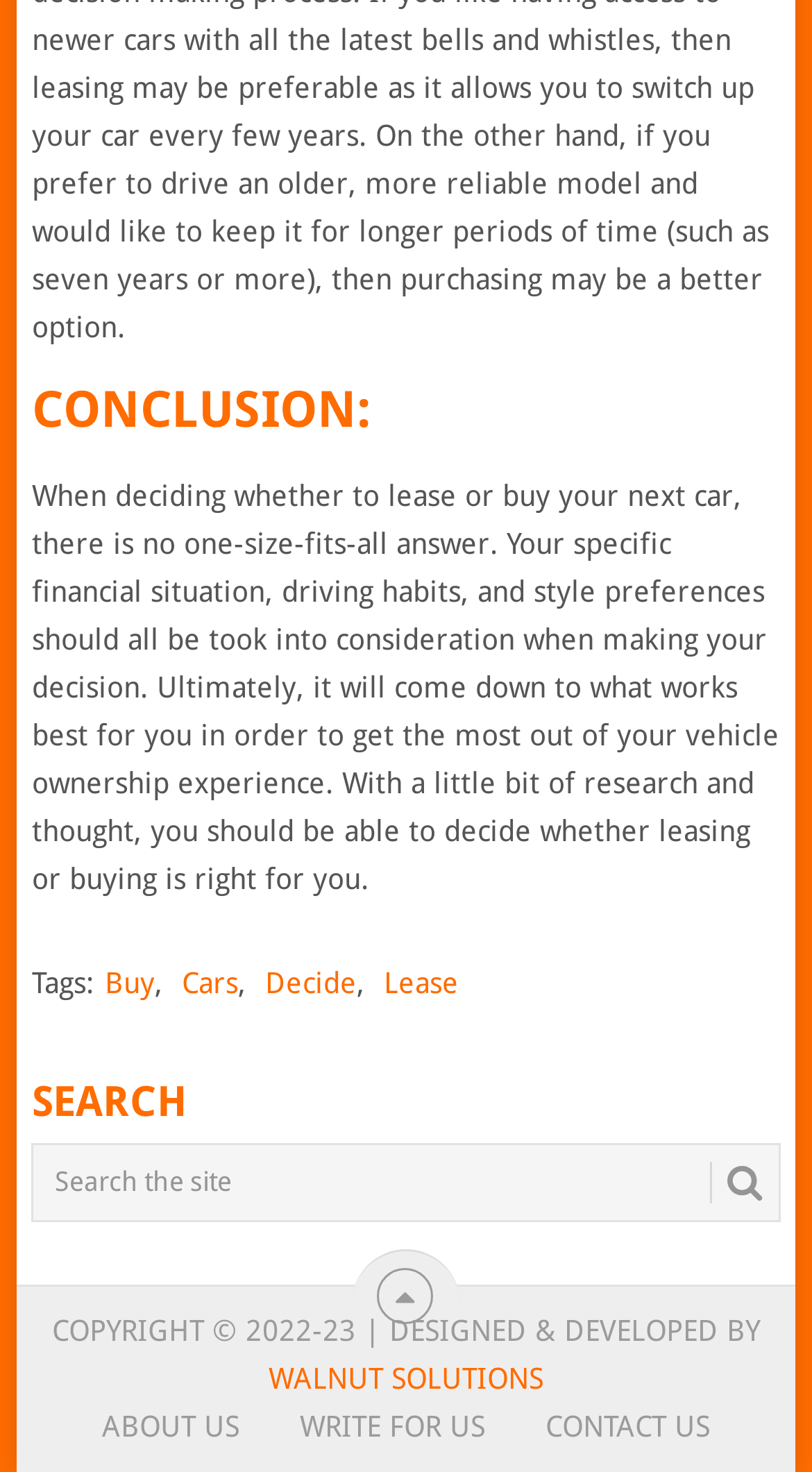Find the bounding box coordinates of the clickable area that will achieve the following instruction: "contact us".

[0.608, 0.957, 0.874, 0.98]